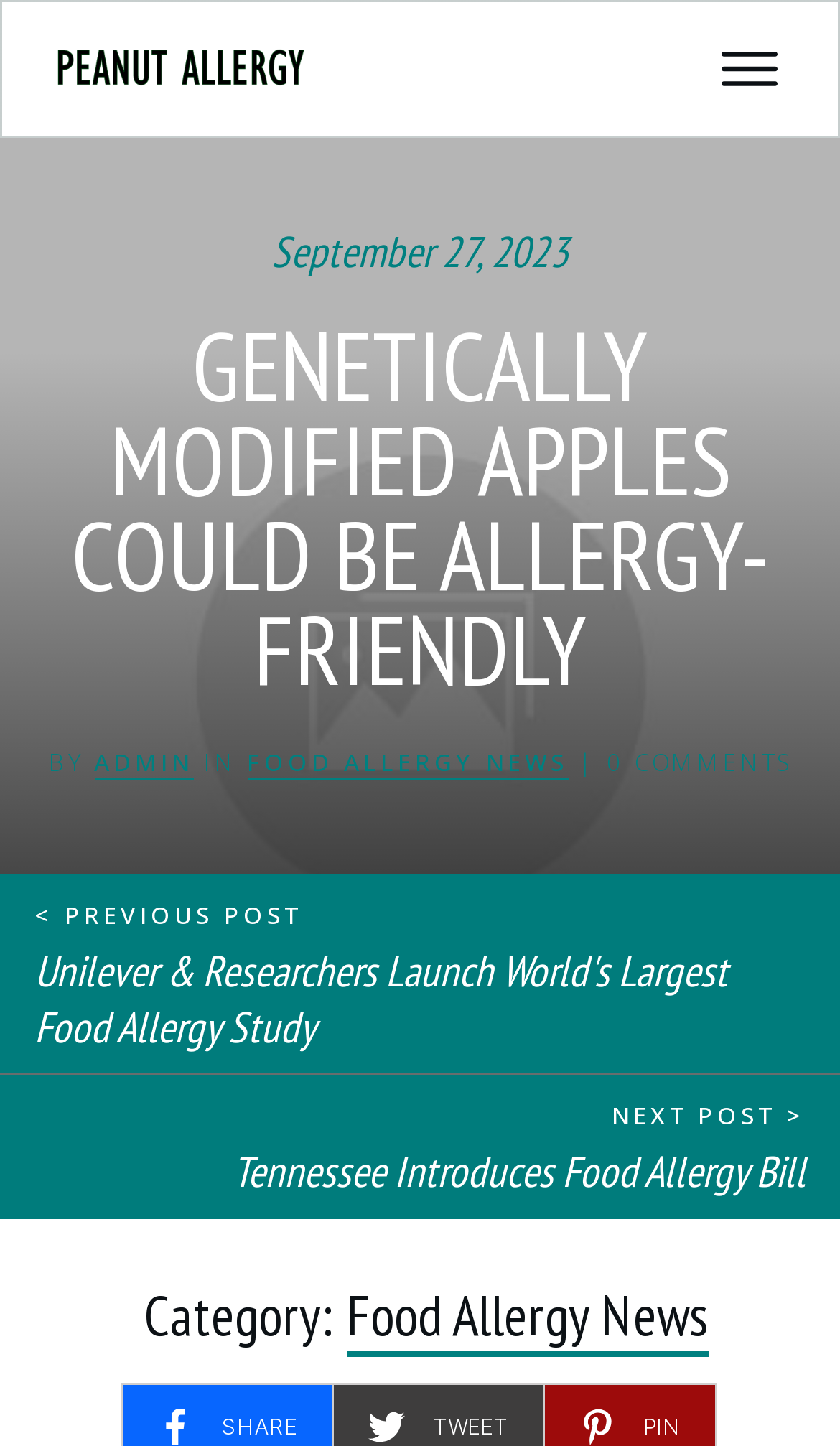What is the previous post about? Based on the image, give a response in one word or a short phrase.

Unilever & Researchers Launch World's Largest Food Allergy Study